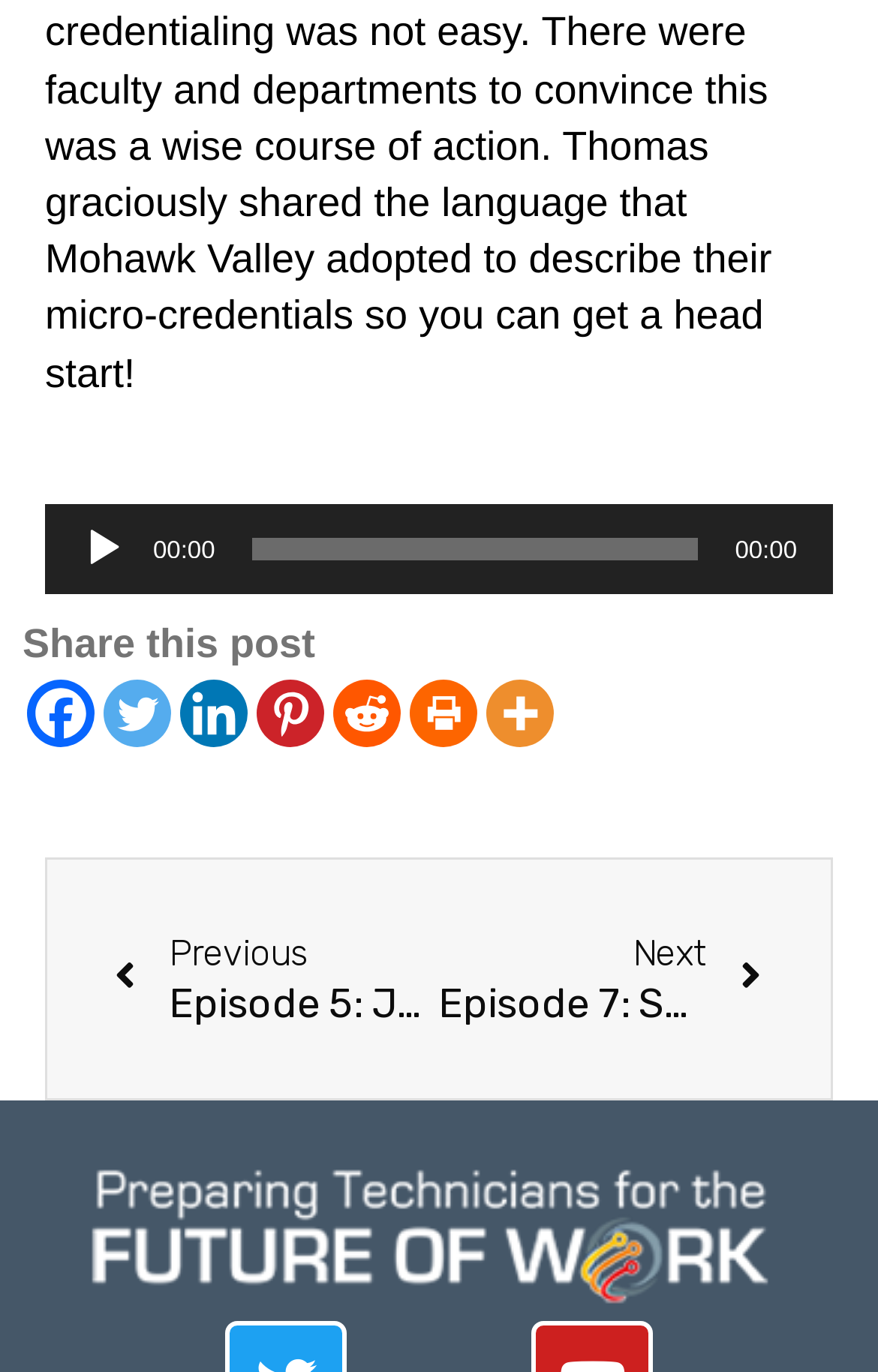Provide the bounding box coordinates of the area you need to click to execute the following instruction: "Share this post on Facebook".

[0.031, 0.496, 0.108, 0.545]